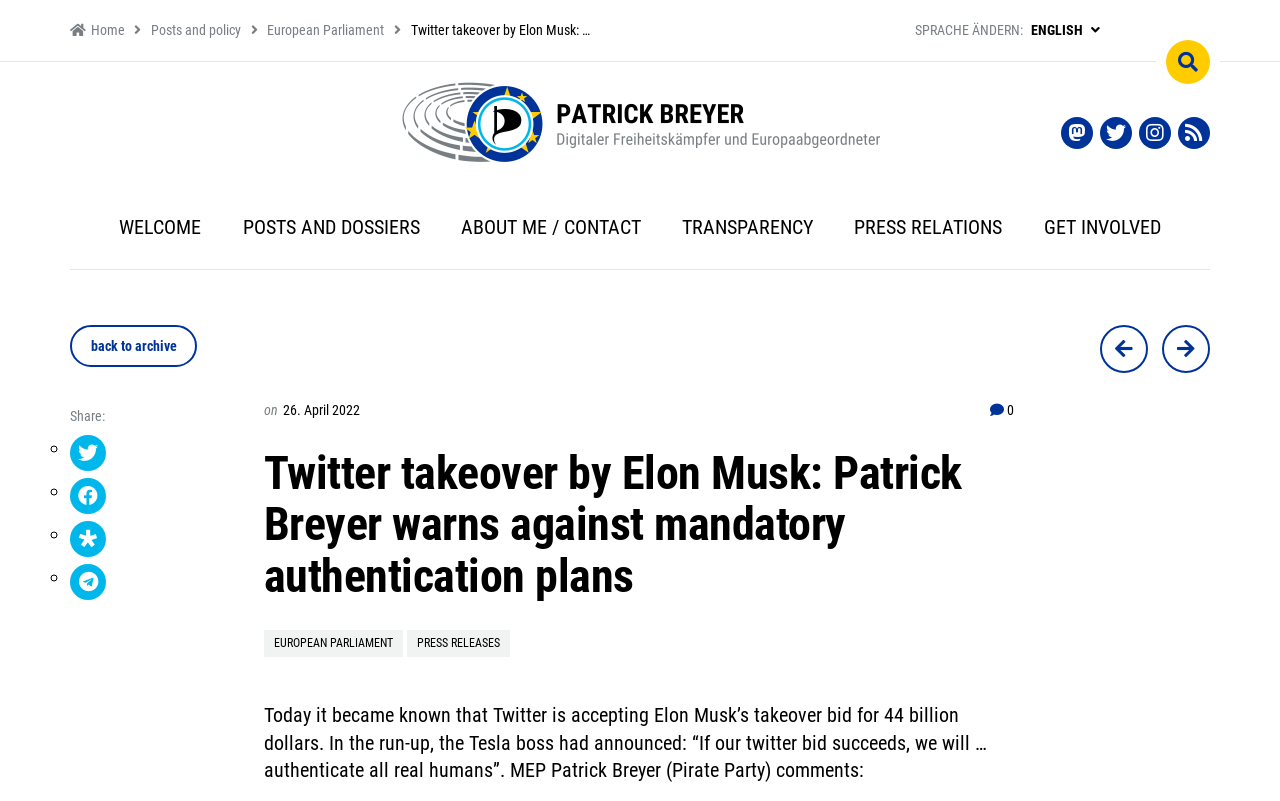Locate the bounding box coordinates of the area that needs to be clicked to fulfill the following instruction: "View Patrick Breyer's profile". The coordinates should be in the format of four float numbers between 0 and 1, namely [left, top, right, bottom].

[0.312, 0.184, 0.688, 0.214]